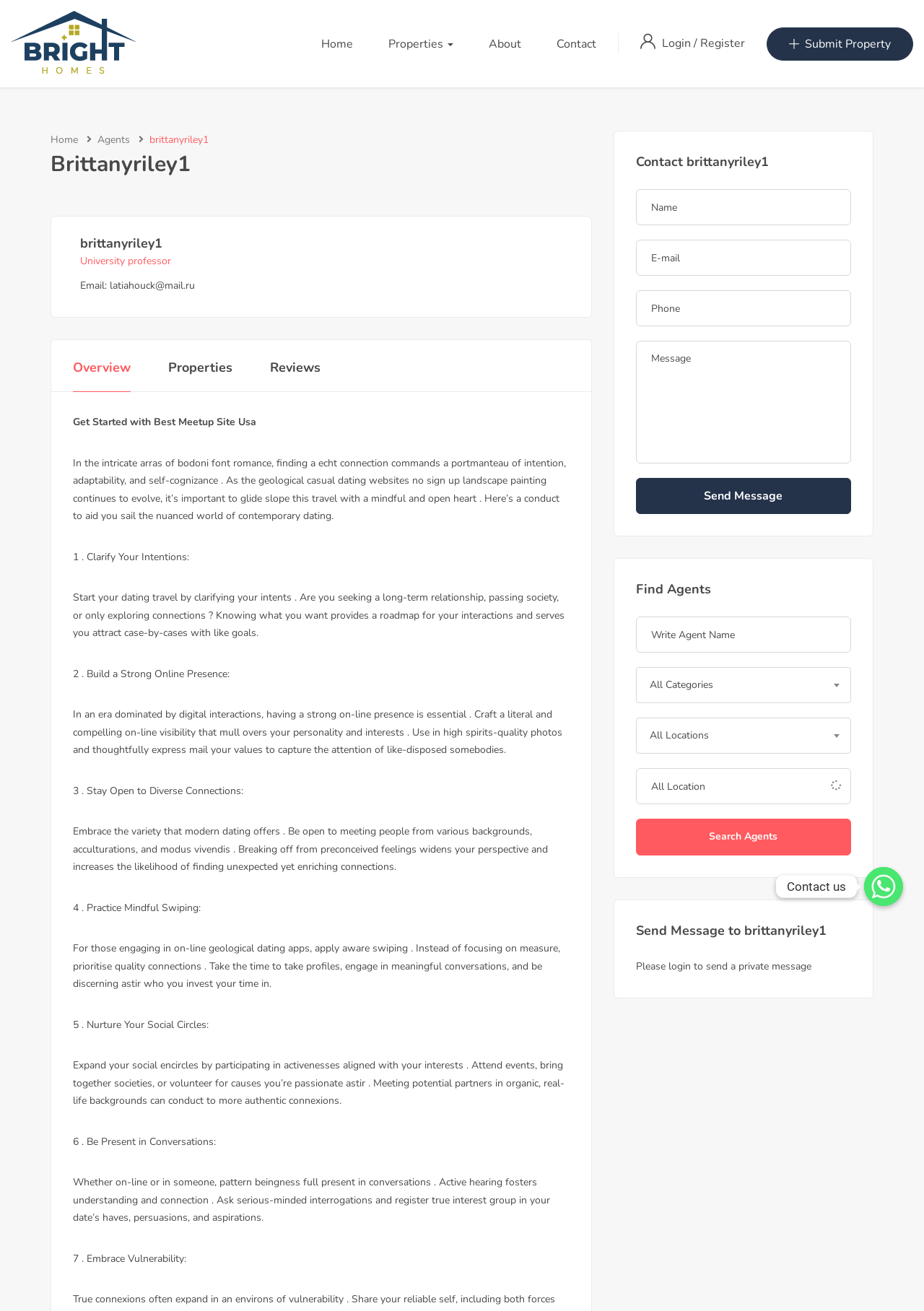Point out the bounding box coordinates of the section to click in order to follow this instruction: "Click on the 'Submit Property' button".

[0.83, 0.021, 0.988, 0.046]